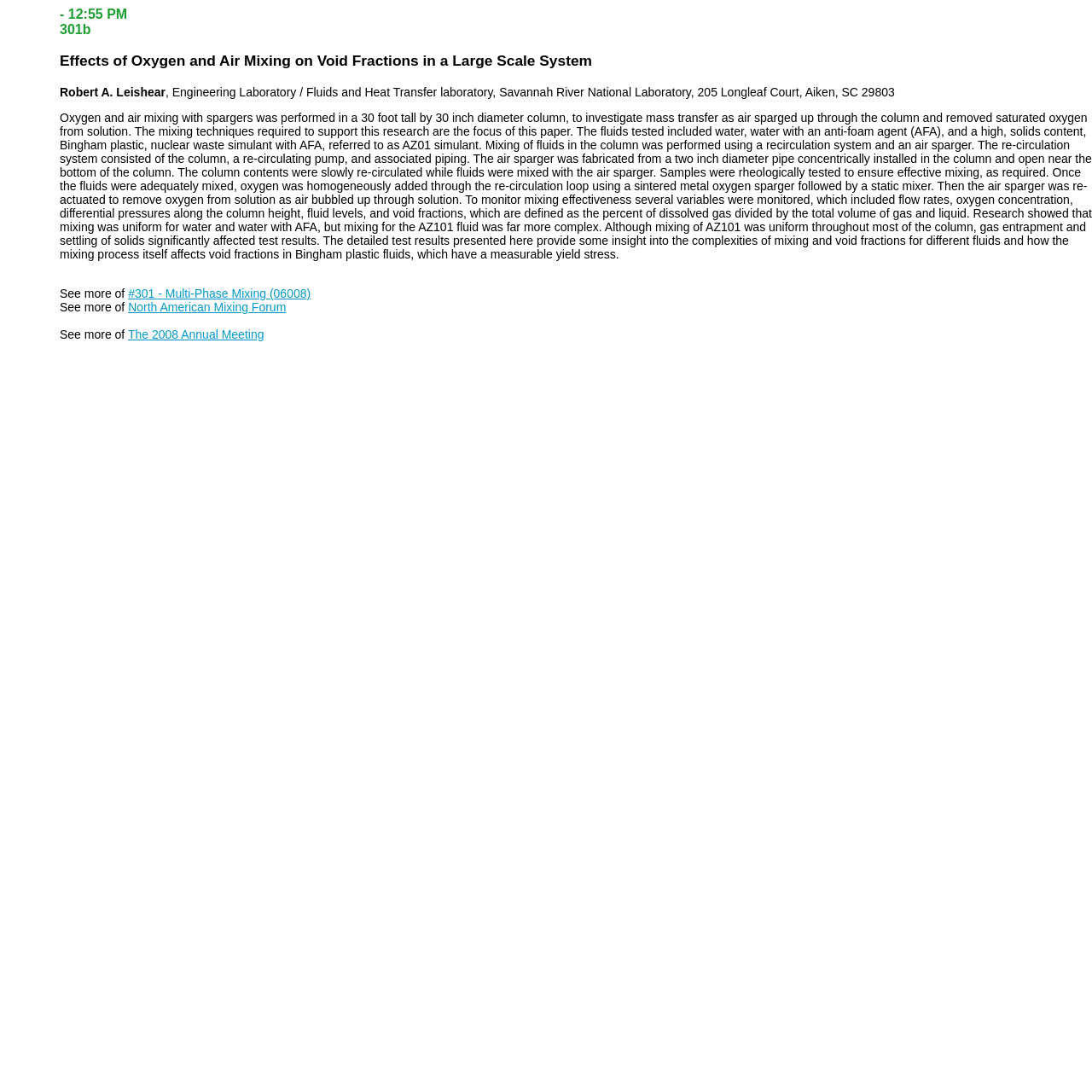Offer a meticulous description of the webpage's structure and content.

The webpage appears to be a research paper or article about the effects of oxygen and air mixing on void fractions in a large-scale system. At the top, there is a heading displaying the current time, "12:55 PM 301b", followed by the title of the paper, "Effects of Oxygen and Air Mixing on Void Fractions in a Large Scale System". 

Below the title, the author's name, "Robert A. Leishear", is listed, along with their affiliation, "Engineering Laboratory / Fluids and Heat Transfer laboratory, Savannah River National Laboratory, 205 Longleaf Court, Aiken, SC 29803". 

The main content of the paper is a lengthy paragraph that describes the research methodology and findings. The text explains that the research involved mixing oxygen and air in a large column using a recirculation system and an air sparger, and then monitoring various variables to measure the effectiveness of the mixing process. The results showed that mixing was uniform for water and water with an anti-foam agent, but more complex for a high-solids content, Bingham plastic, nuclear waste simulant.

At the bottom of the page, there are several links and text snippets. There are two instances of the text "See more of", each followed by a link to a related topic, "#301 - Multi-Phase Mixing (06008)" and "The 2008 Annual Meeting", respectively. Additionally, there is a link to "North American Mixing Forum".